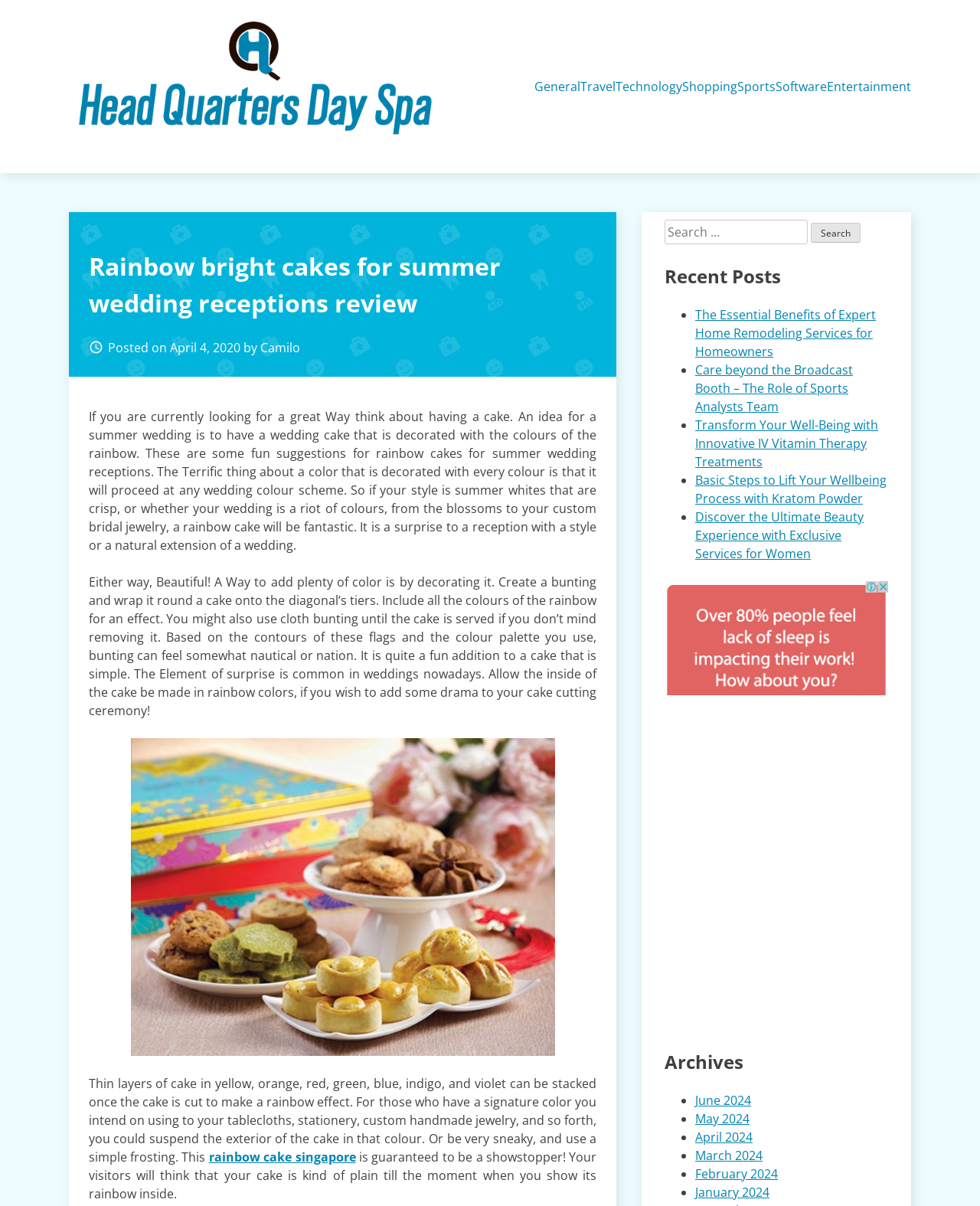Identify the bounding box coordinates for the element you need to click to achieve the following task: "Contact Absolute Refrigerants". Provide the bounding box coordinates as four float numbers between 0 and 1, in the form [left, top, right, bottom].

None